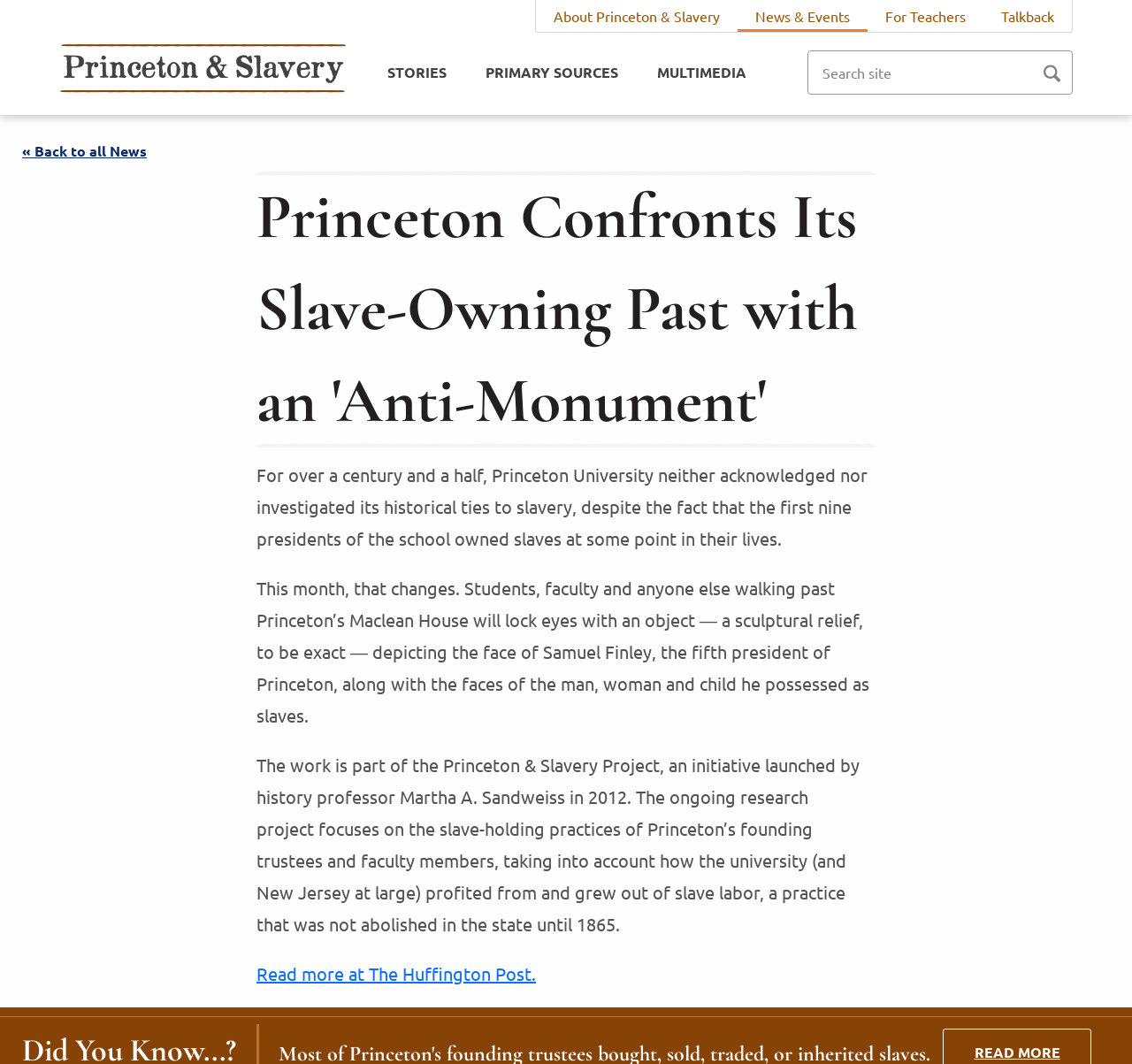What is the name of the project mentioned in the article?
Look at the image and answer the question using a single word or phrase.

Princeton & Slavery Project